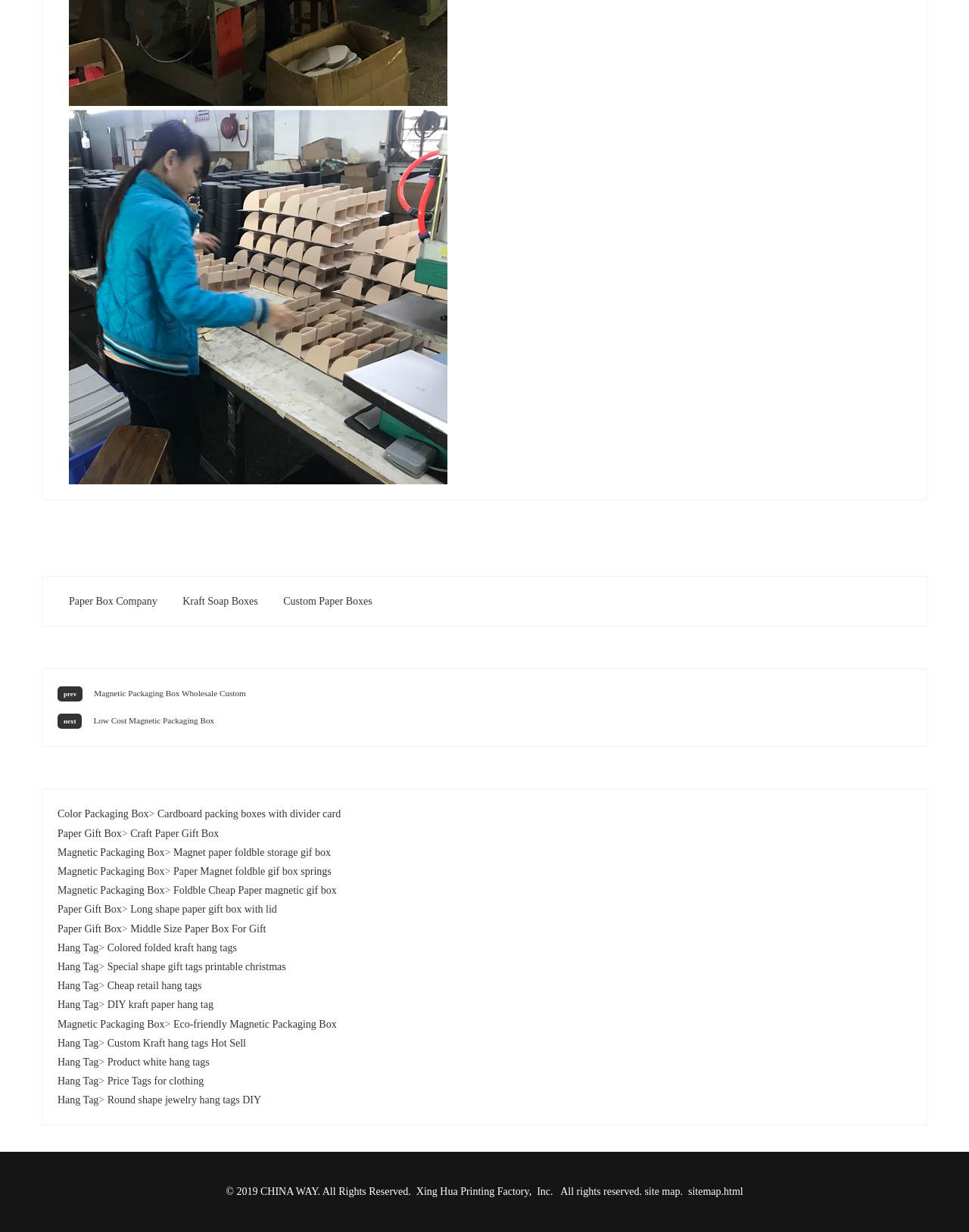Kindly determine the bounding box coordinates for the area that needs to be clicked to execute this instruction: "Explore 'Hang Tag'".

[0.059, 0.765, 0.102, 0.774]